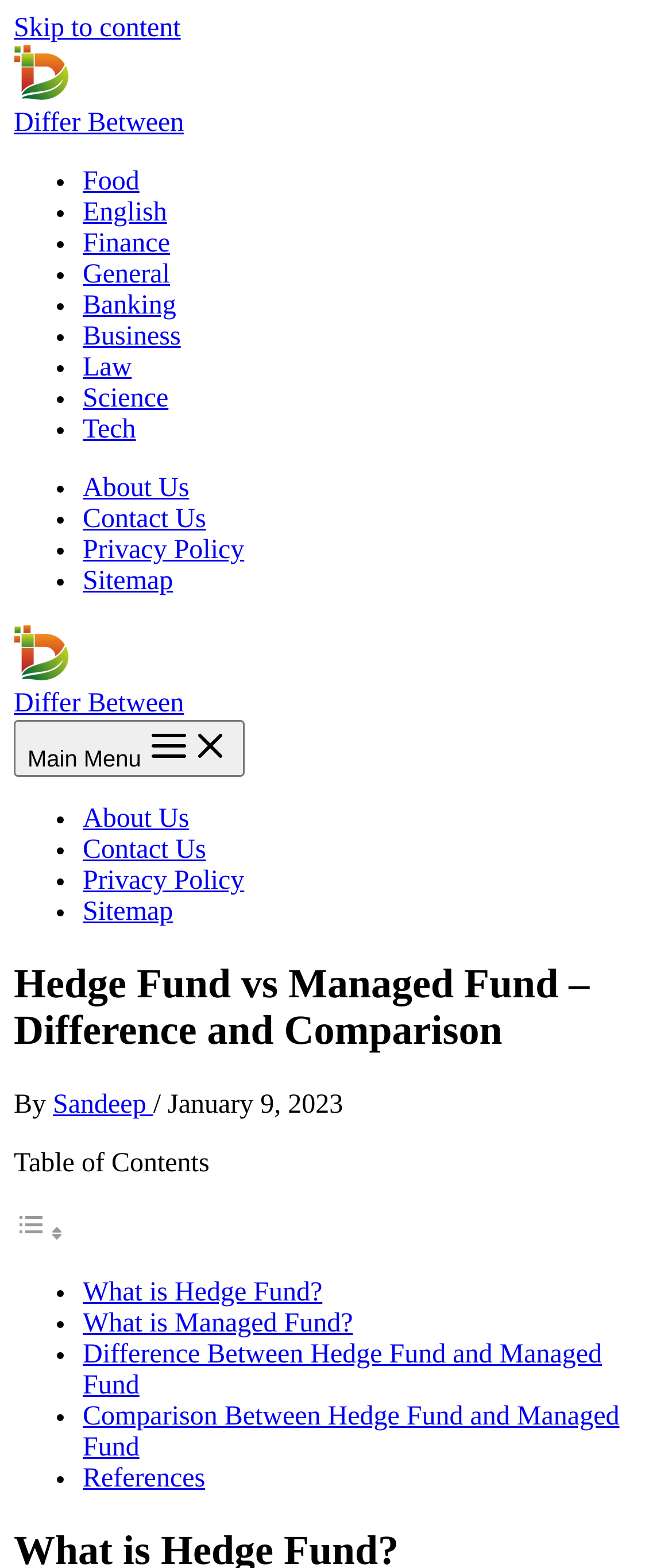What is the date of the article?
Look at the image and respond with a single word or a short phrase.

January 9, 2023